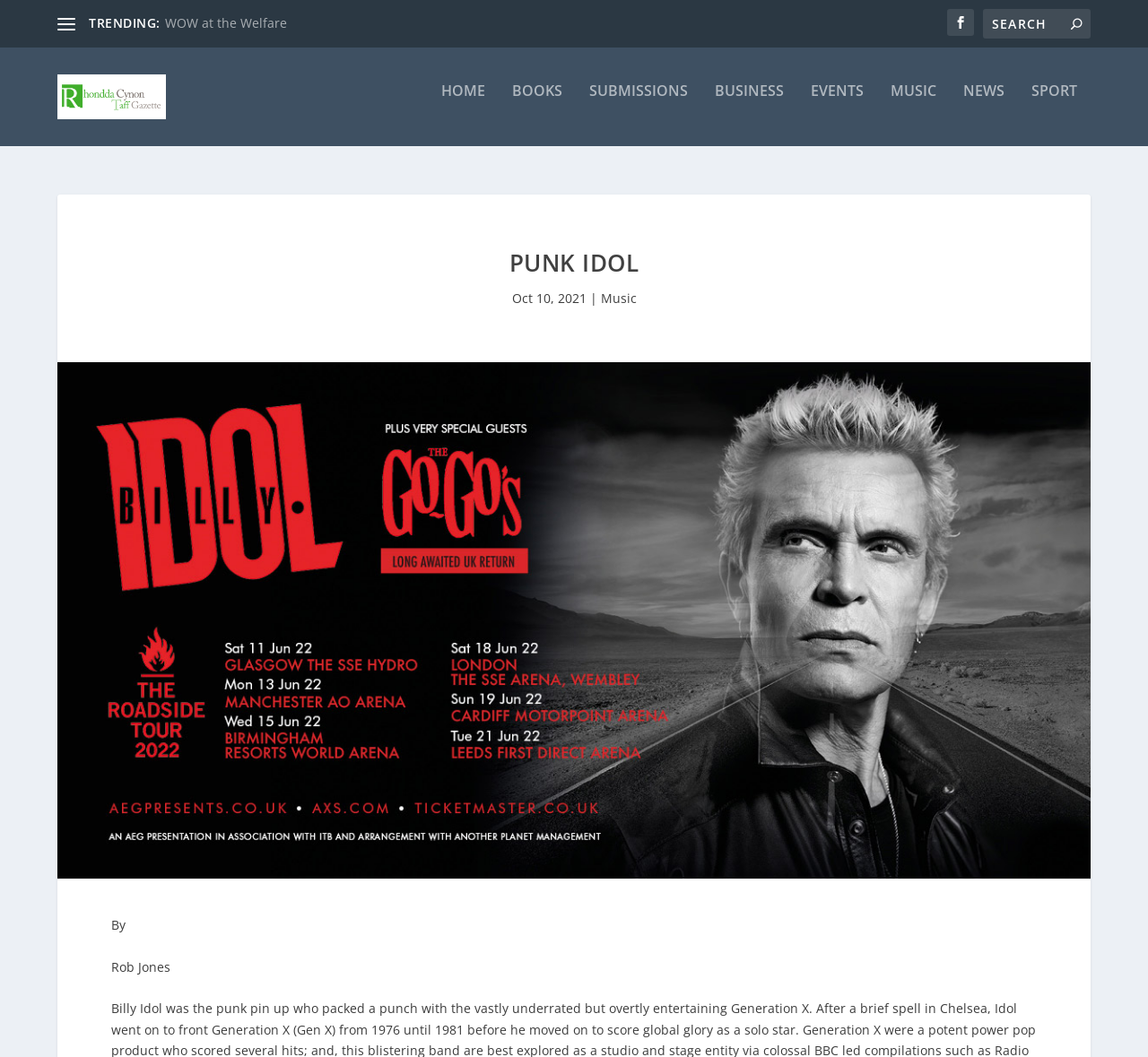Please answer the following question using a single word or phrase: 
What is the first trending topic?

WOW at the Welfare